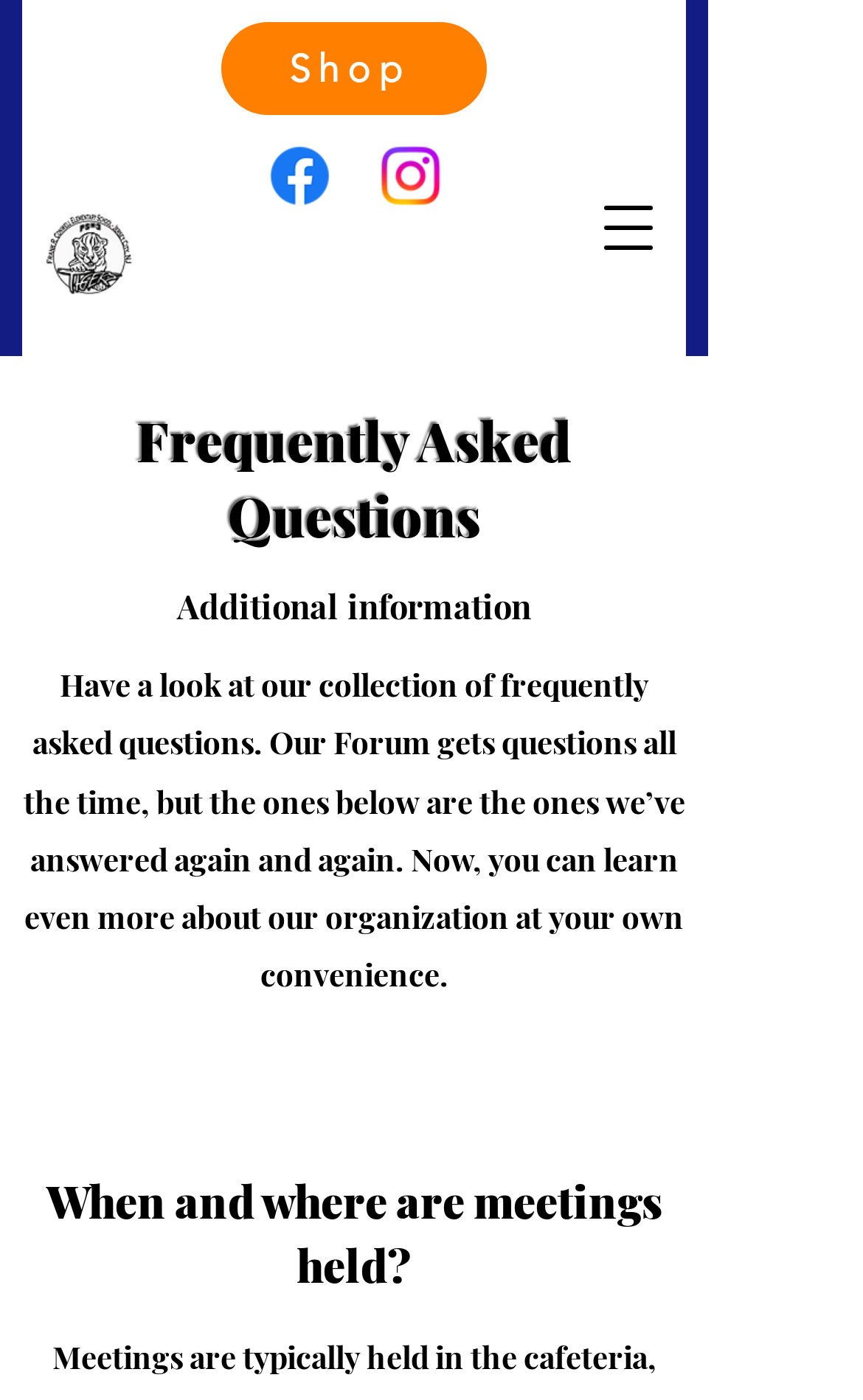Identify and provide the bounding box for the element described by: "aria-label="alt.text.label.Facebook"".

[0.303, 0.098, 0.392, 0.153]